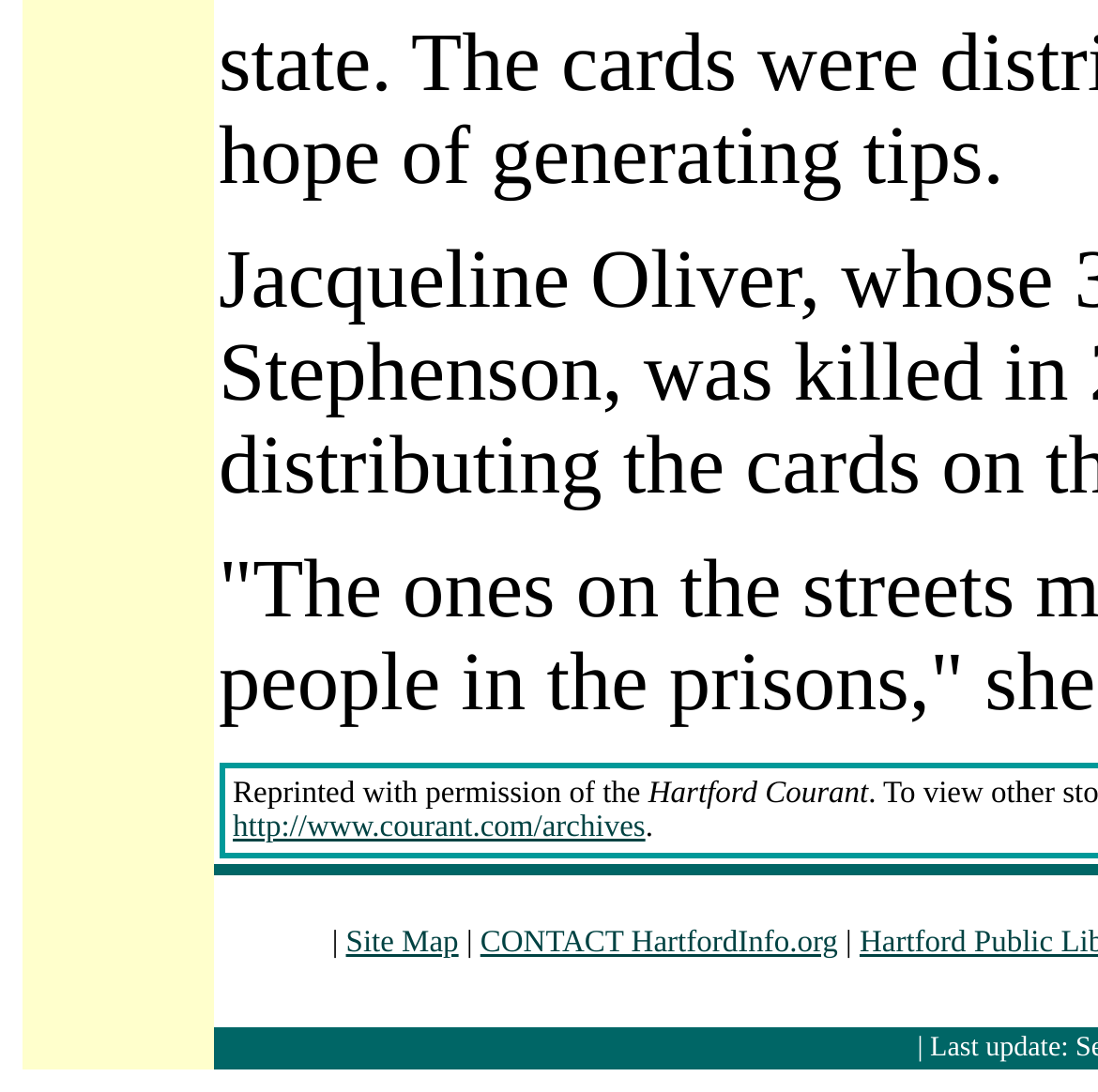Find the UI element described as: "CONTACT HartfordInfo.org" and predict its bounding box coordinates. Ensure the coordinates are four float numbers between 0 and 1, [left, top, right, bottom].

[0.437, 0.848, 0.763, 0.879]